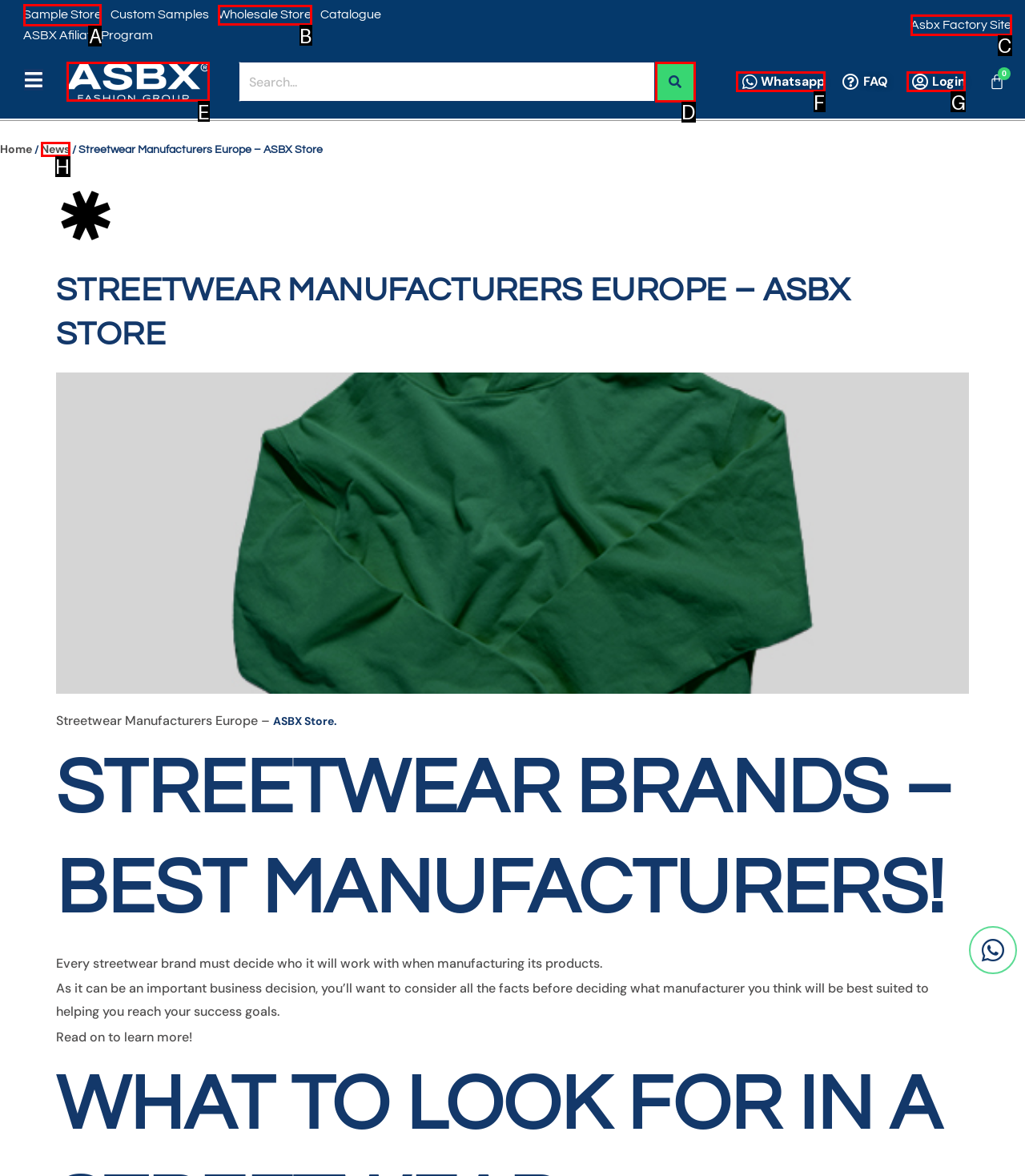Select the correct UI element to click for this task: Visit the sample store.
Answer using the letter from the provided options.

A